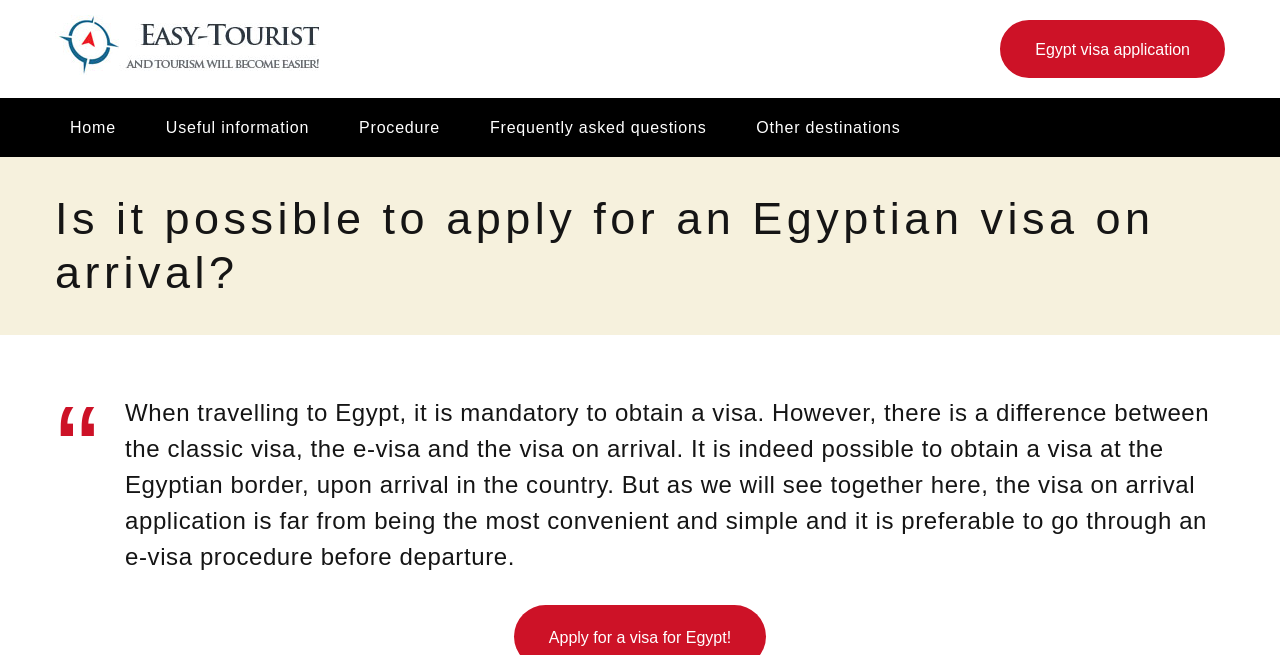Can you look at the image and give a comprehensive answer to the question:
What is the call-to-action at the bottom of the webpage?

The StaticText element at the bottom of the webpage, with bounding box coordinates [0.429, 0.961, 0.571, 0.987], contains the call-to-action 'Apply for a visa for Egypt!'.